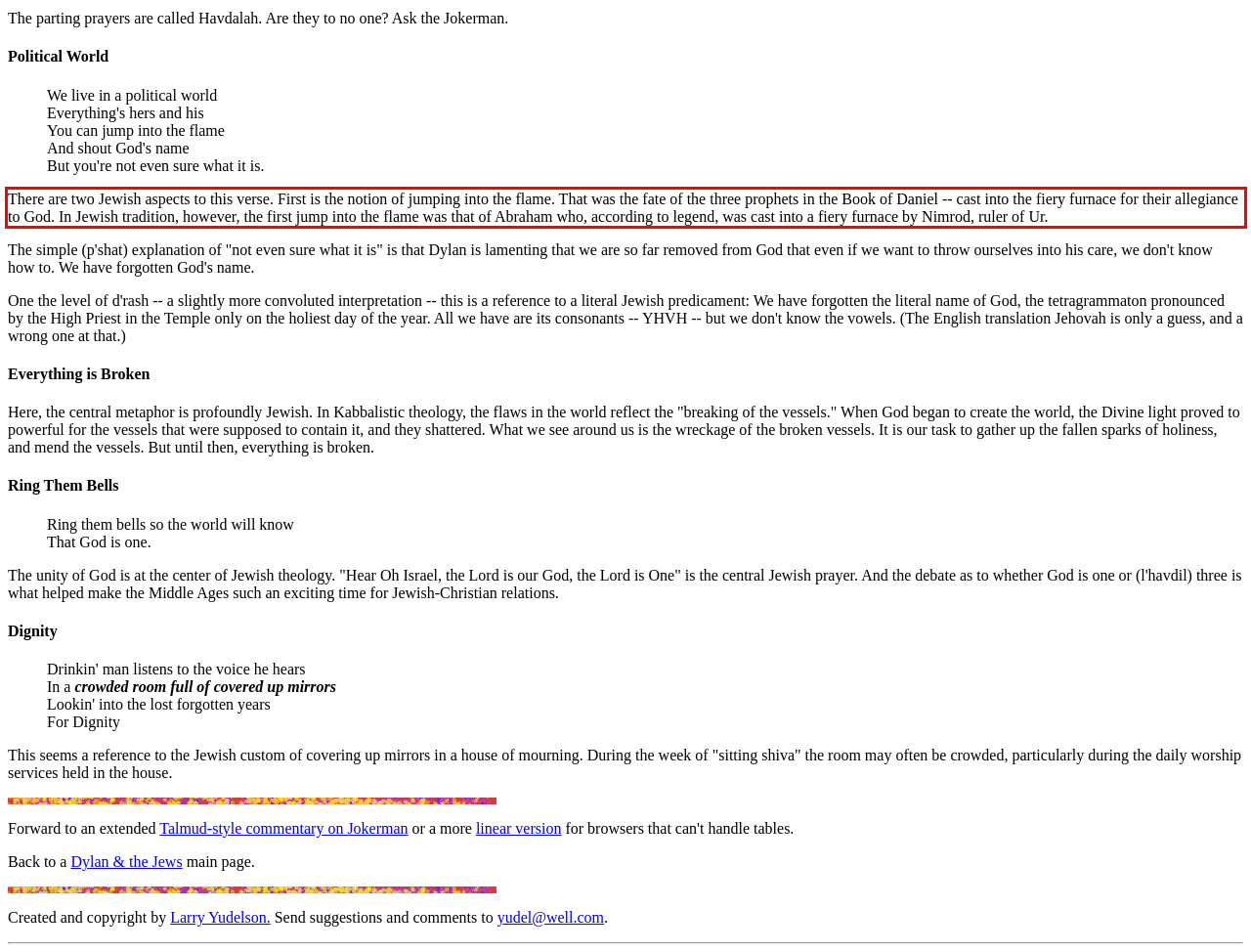Given a screenshot of a webpage with a red bounding box, please identify and retrieve the text inside the red rectangle.

There are two Jewish aspects to this verse. First is the notion of jumping into the flame. That was the fate of the three prophets in the Book of Daniel -- cast into the fiery furnace for their allegiance to God. In Jewish tradition, however, the first jump into the flame was that of Abraham who, according to legend, was cast into a fiery furnace by Nimrod, ruler of Ur.